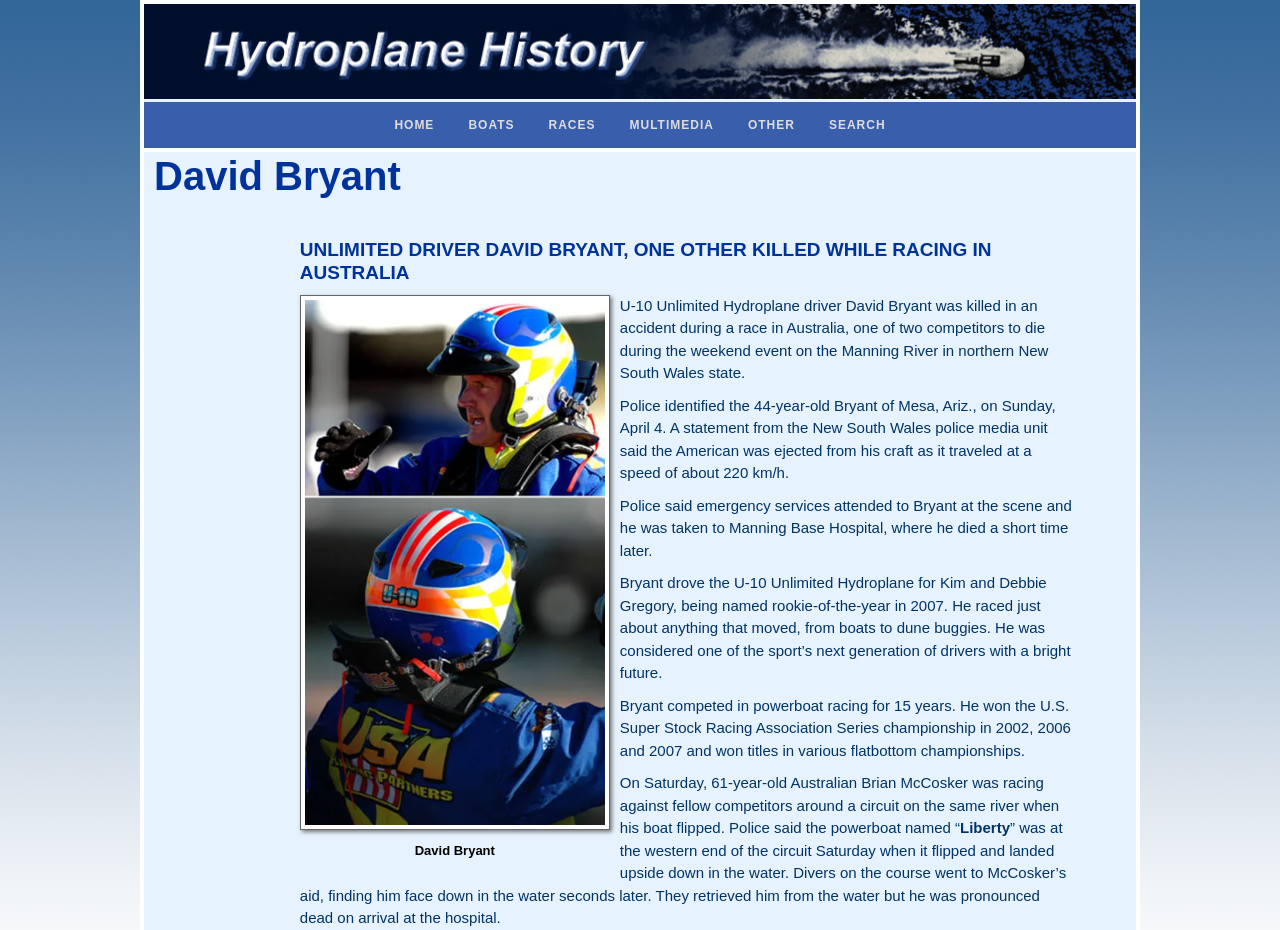Using the provided element description, identify the bounding box coordinates as (top-left x, top-left y, bottom-right x, bottom-right y). Ensure all values are between 0 and 1. Description: Multimedia

[0.479, 0.11, 0.571, 0.159]